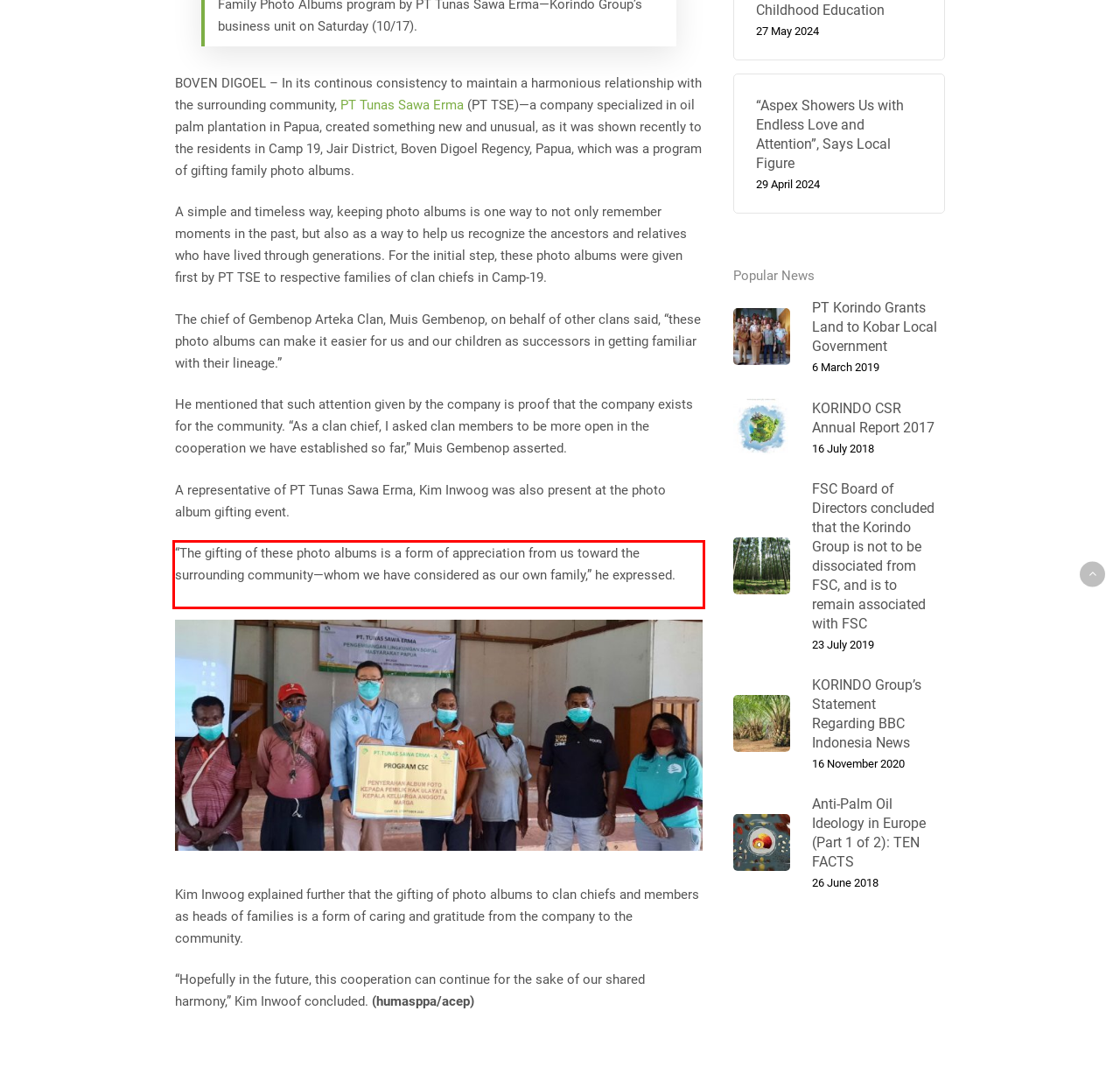Please identify the text within the red rectangular bounding box in the provided webpage screenshot.

“The gifting of these photo albums is a form of appreciation from us toward the surrounding community—whom we have considered as our own family,” he expressed.